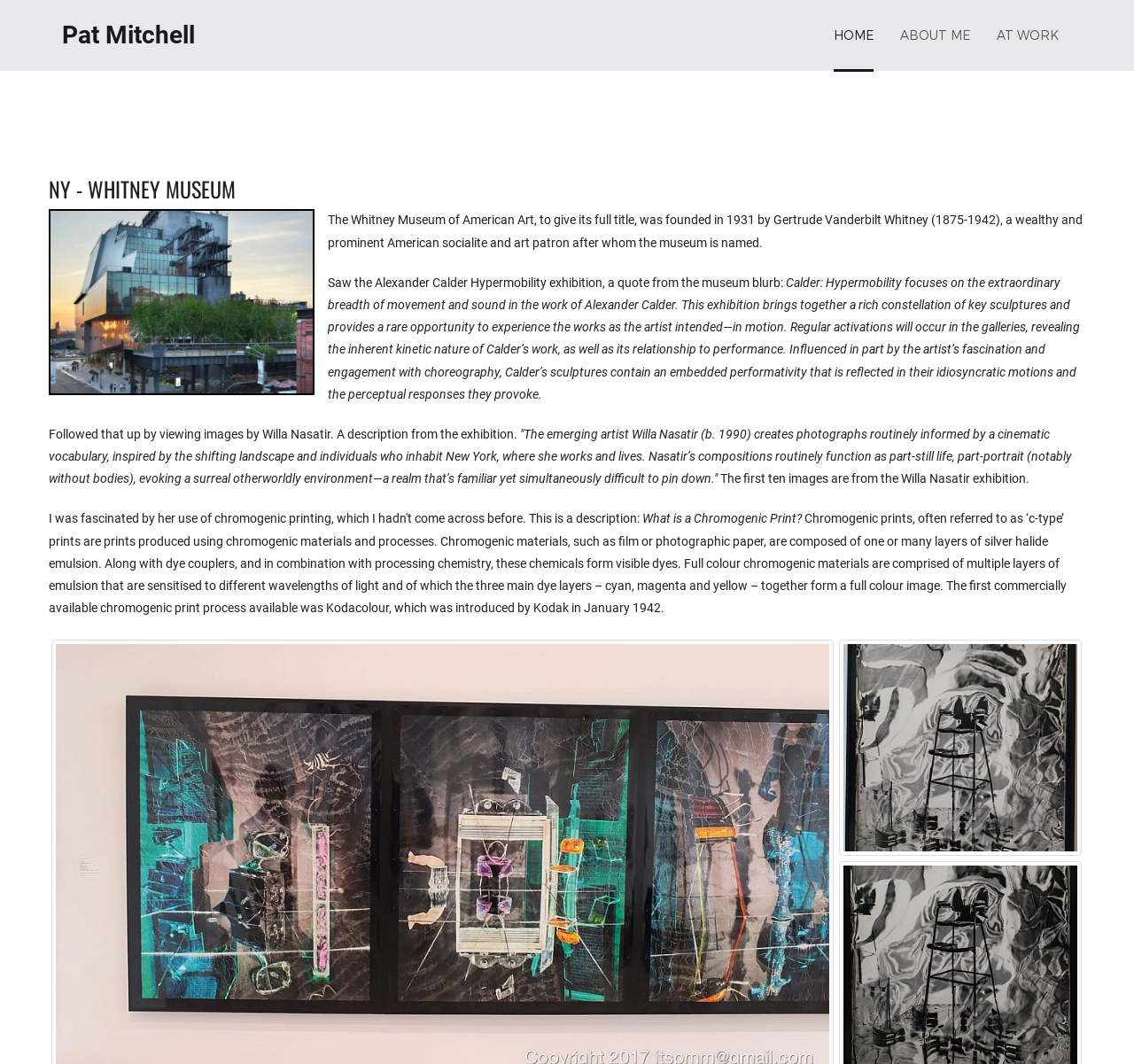What type of print is mentioned in the webpage?
Give a one-word or short-phrase answer derived from the screenshot.

Chromogenic Print